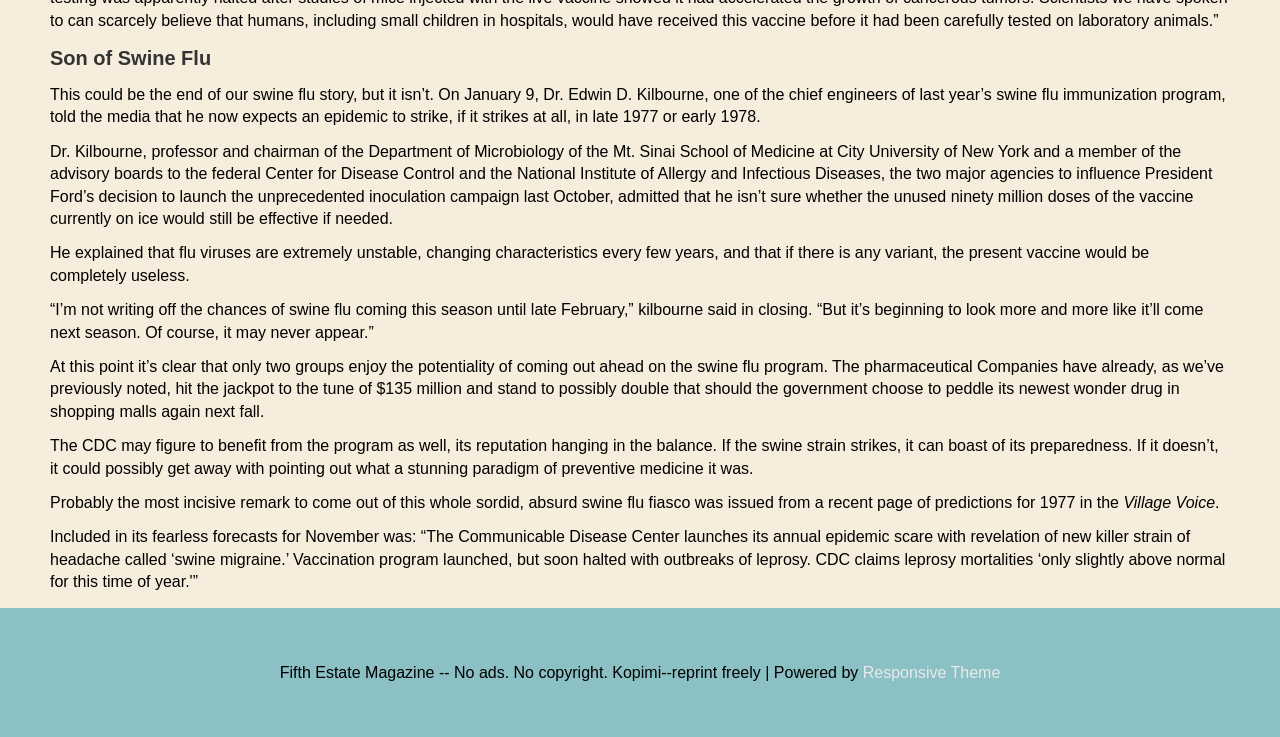What is the amount of money the pharmaceutical companies have already made?
Based on the screenshot, answer the question with a single word or phrase.

$135 million